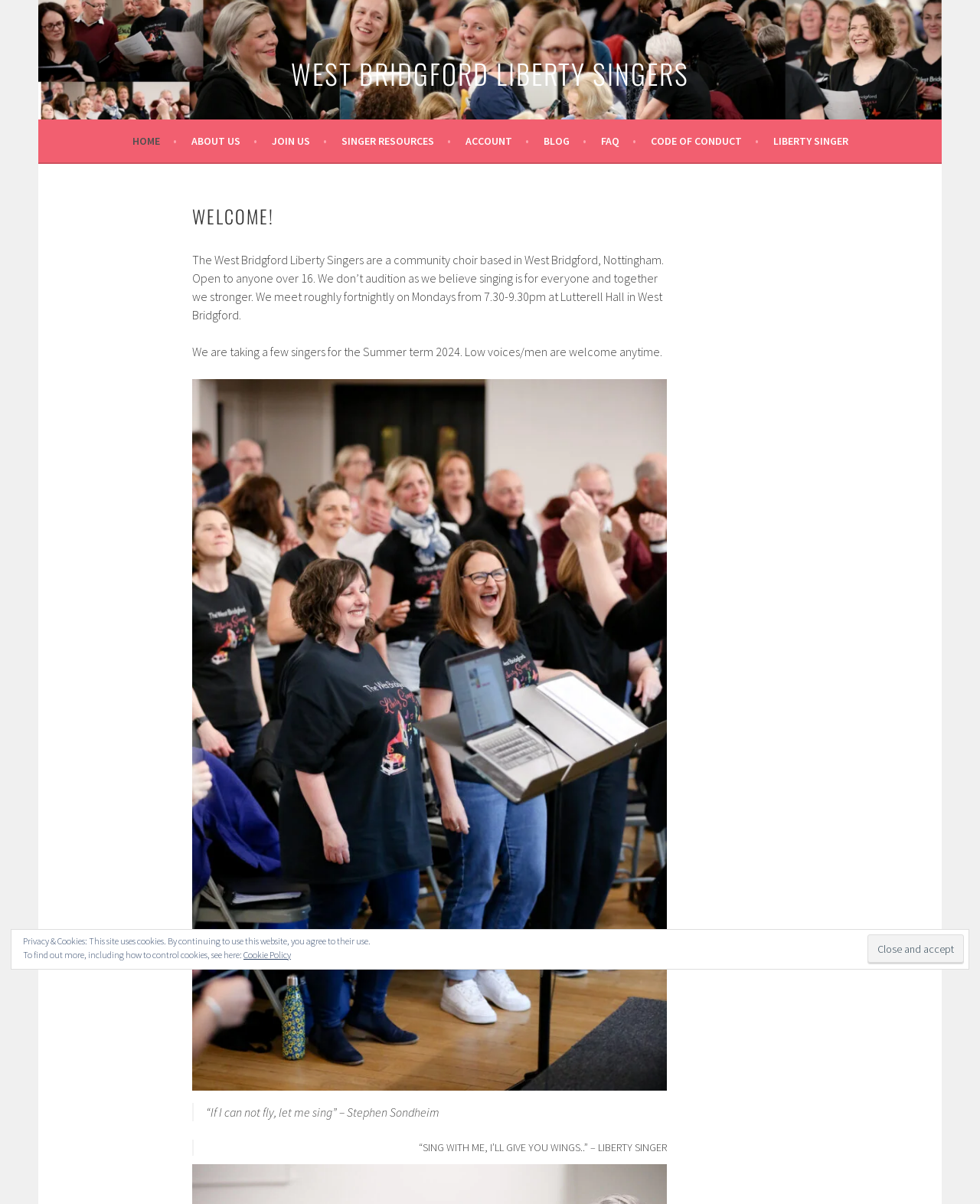Determine the bounding box coordinates of the area to click in order to meet this instruction: "Click HOME".

[0.135, 0.109, 0.18, 0.125]